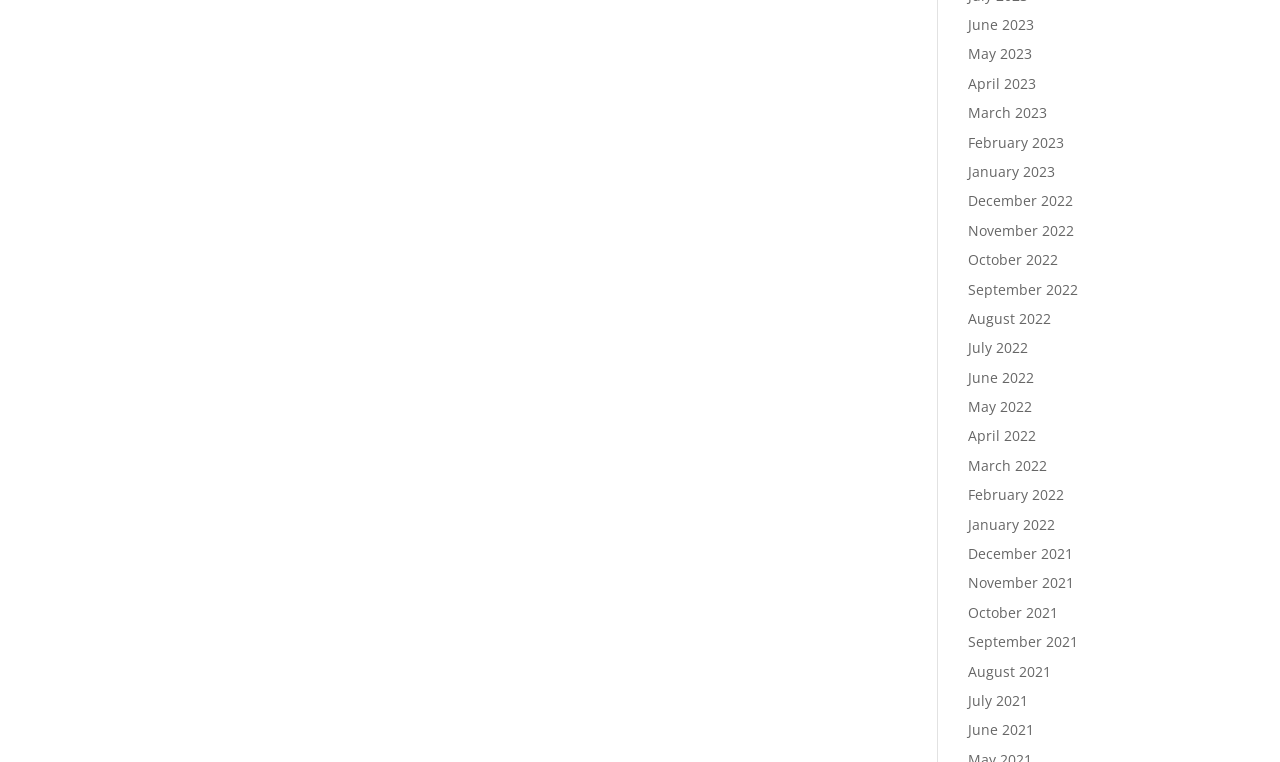Locate the bounding box coordinates of the region to be clicked to comply with the following instruction: "browse August 2021". The coordinates must be four float numbers between 0 and 1, in the form [left, top, right, bottom].

[0.756, 0.868, 0.821, 0.893]